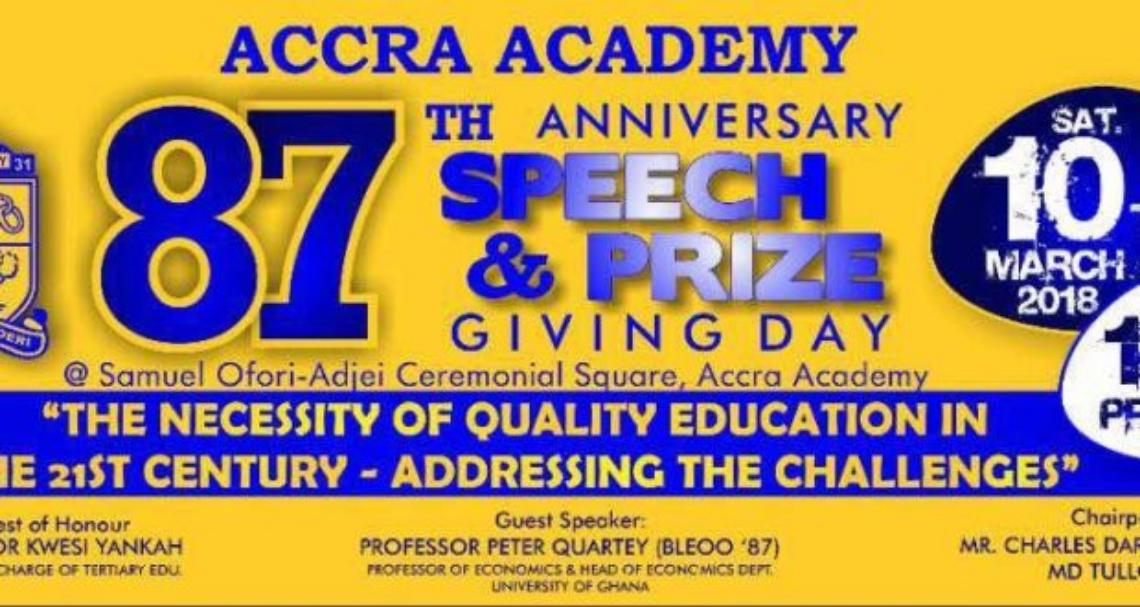What is the theme of the address given at the event?
Provide a well-explained and detailed answer to the question.

The event included an address focused on the theme 'The Necessity of Quality Education in the 21st Century – Addressing the Challenges', which was given by the Guest Speaker, Professor Peter Quartey.